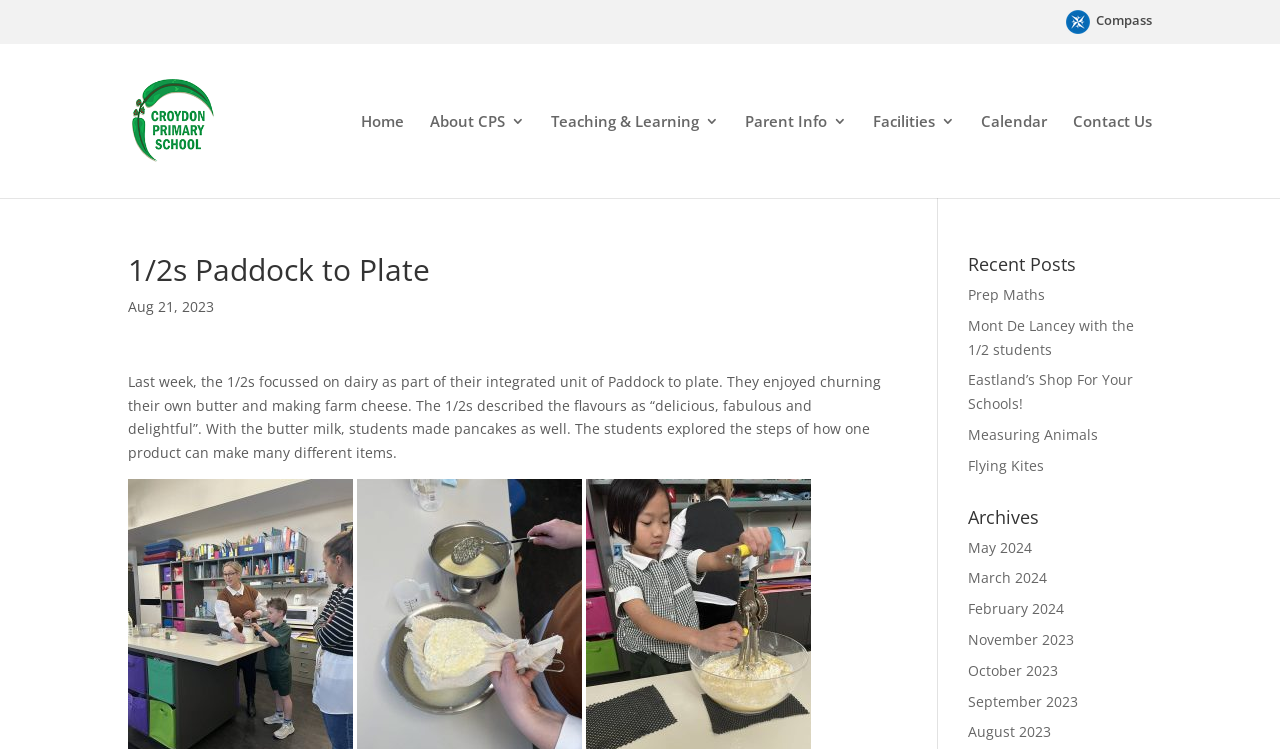Generate a comprehensive caption for the webpage you are viewing.

The webpage is about Croydon Primary School, specifically showcasing the "1/2s Paddock to Plate" program. At the top, there is a navigation menu with links to "Compass", "Croydon Primary School", "Home", "About CPS 3", "Teaching & Learning 3", "Parent Info 3", "Facilities 3", "Calendar", and "Contact Us". The "Croydon Primary School" link is accompanied by an image of the school's logo.

Below the navigation menu, there is a heading "1/2s Paddock to Plate" followed by a date "Aug 21, 2023". A paragraph of text describes the activities of the 1/2s students, including churning butter, making farm cheese, and making pancakes. The text also quotes the students' descriptions of the flavors as "delicious, fabulous, and delightful".

To the right of the main content, there is a section with a heading "Recent Posts" that lists five links to recent articles, including "Prep Maths", "Mont De Lancey with the 1/2 students", "Eastland’s Shop For Your Schools!", "Measuring Animals", and "Flying Kites".

Below the "Recent Posts" section, there is a heading "Archives" that lists seven links to archived articles, organized by month from May 2024 to August 2023.